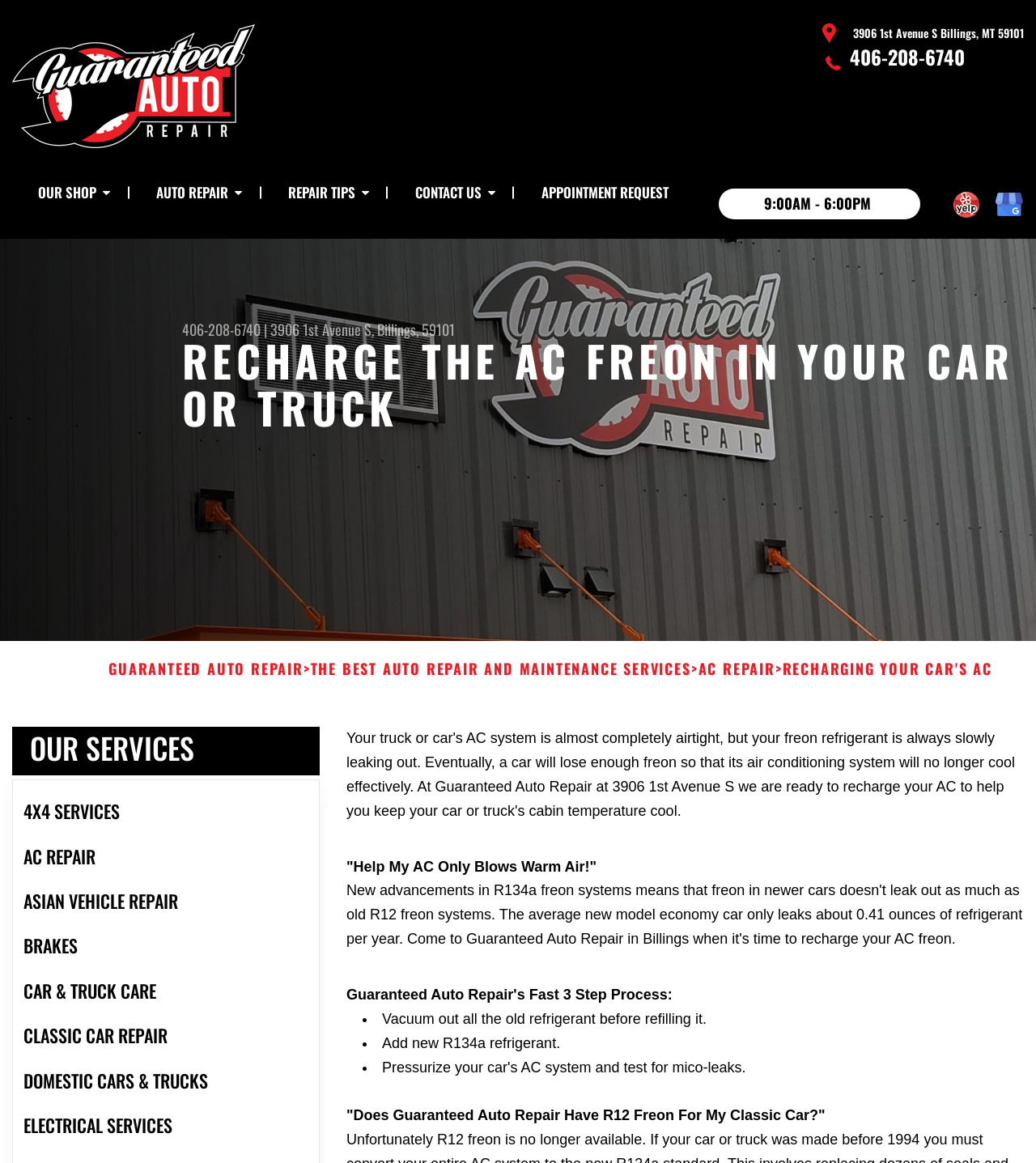Identify the bounding box coordinates of the element that should be clicked to fulfill this task: "View the 'AC REPAIR' service". The coordinates should be provided as four float numbers between 0 and 1, i.e., [left, top, right, bottom].

[0.012, 0.717, 0.308, 0.756]